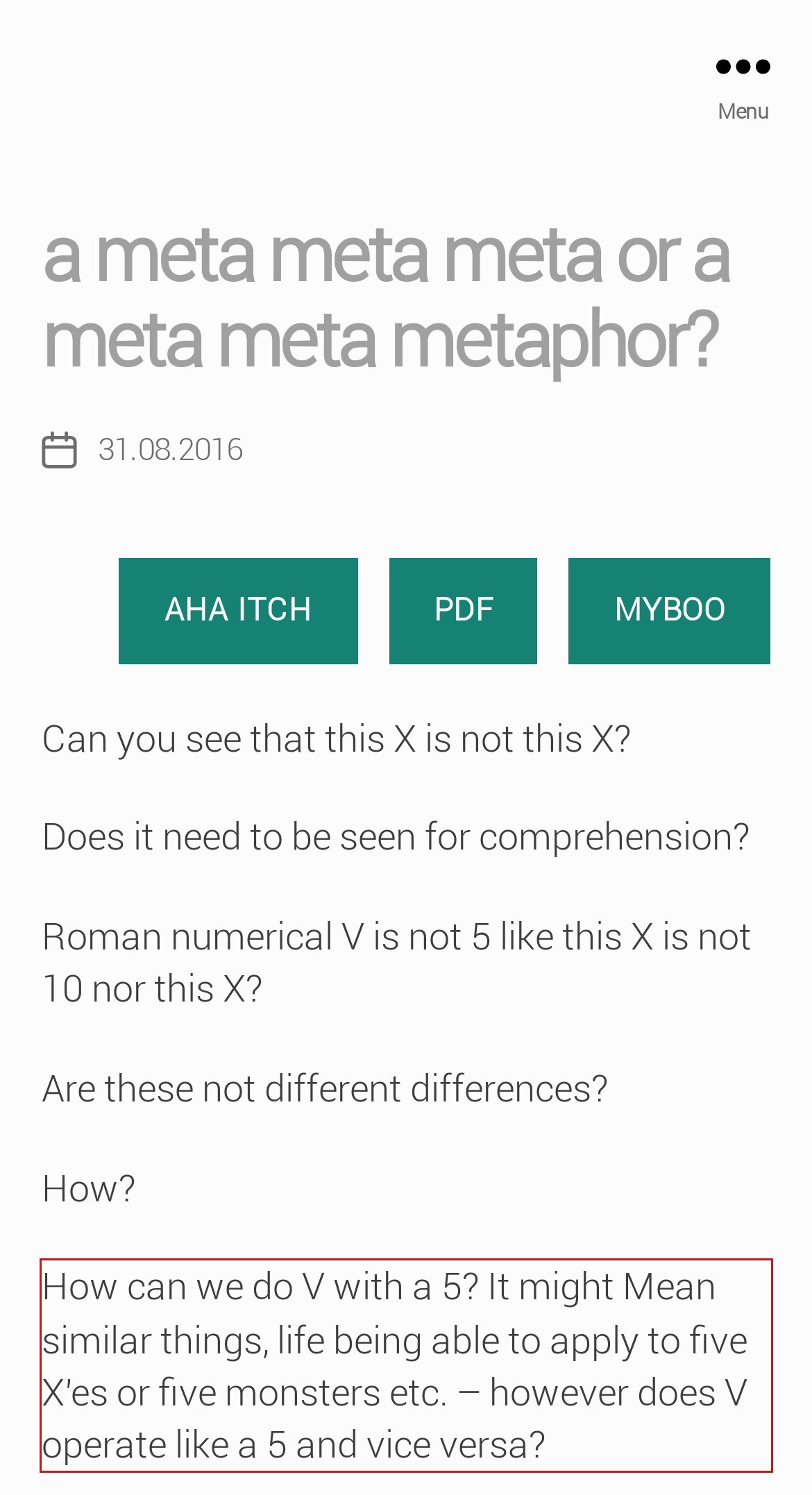Please analyze the provided webpage screenshot and perform OCR to extract the text content from the red rectangle bounding box.

How can we do V with a 5? It might Mean similar things, life being able to apply to five X’es or five monsters etc. – however does V operate like a 5 and vice versa?